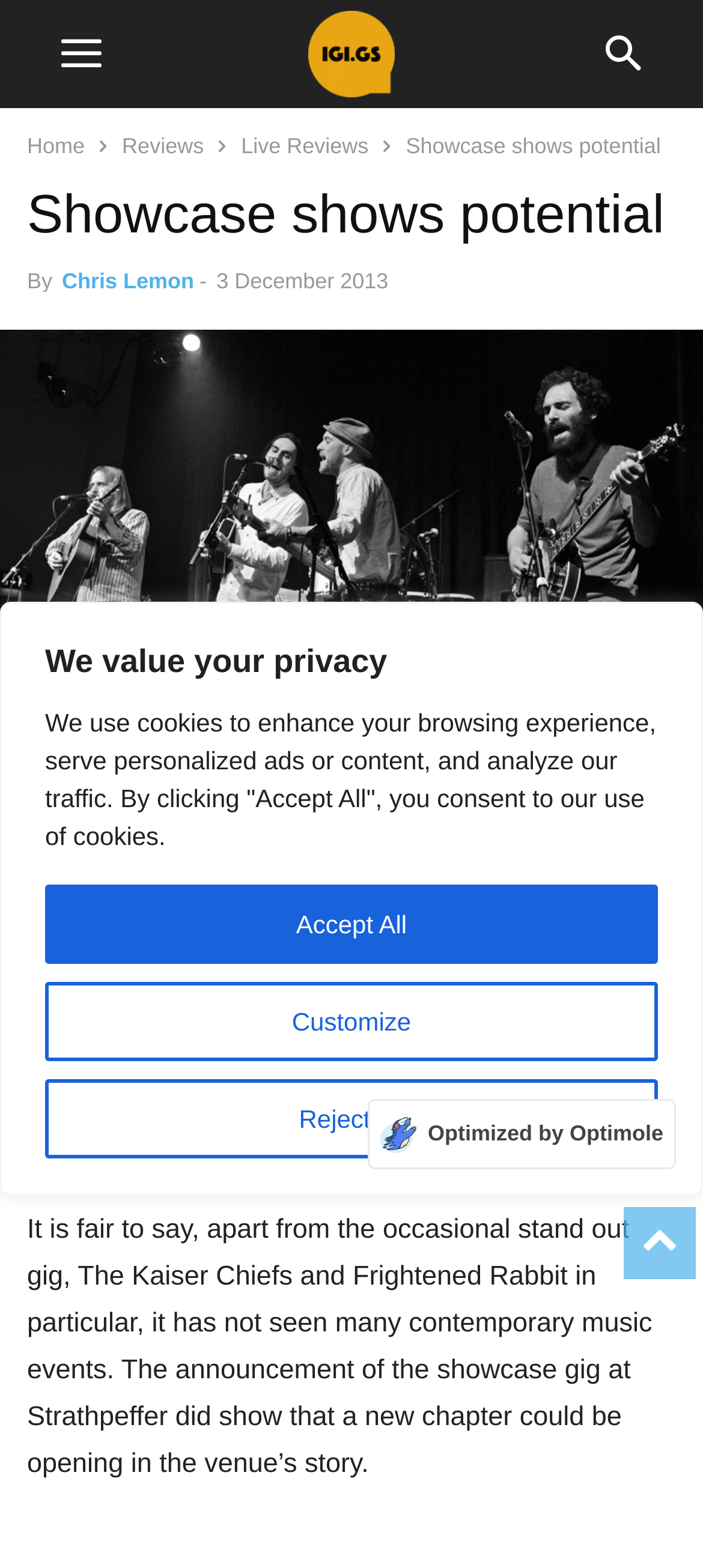Using the information in the image, could you please answer the following question in detail:
Who is the author of the review?

I found the answer by looking at the link element with the text 'Chris Lemon' which is located near the 'By' text, indicating that Chris Lemon is the author of the review.